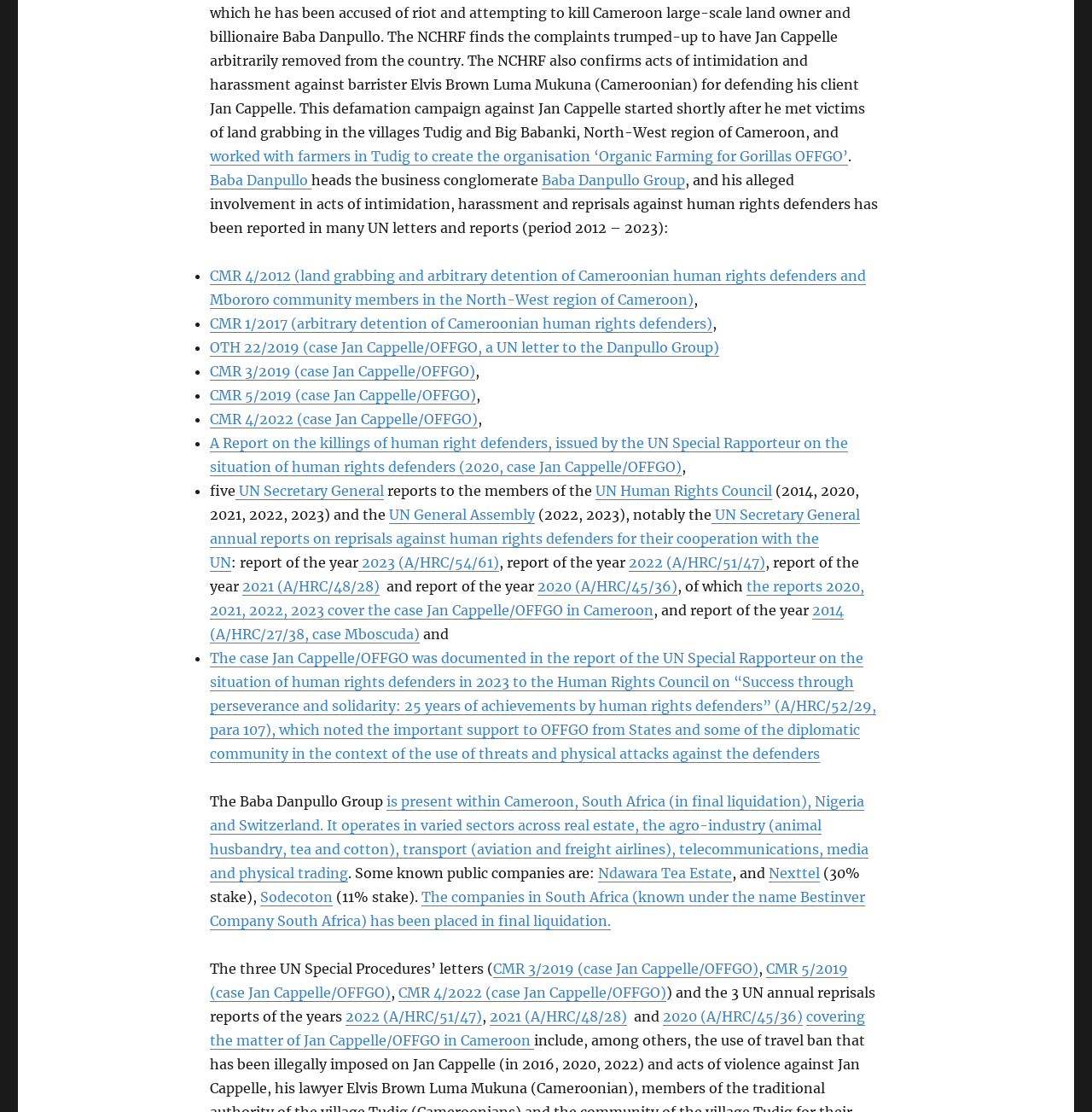Indicate the bounding box coordinates of the element that must be clicked to execute the instruction: "Explore the webpage of 'Ndawara Tea Estate'". The coordinates should be given as four float numbers between 0 and 1, i.e., [left, top, right, bottom].

[0.548, 0.777, 0.67, 0.793]